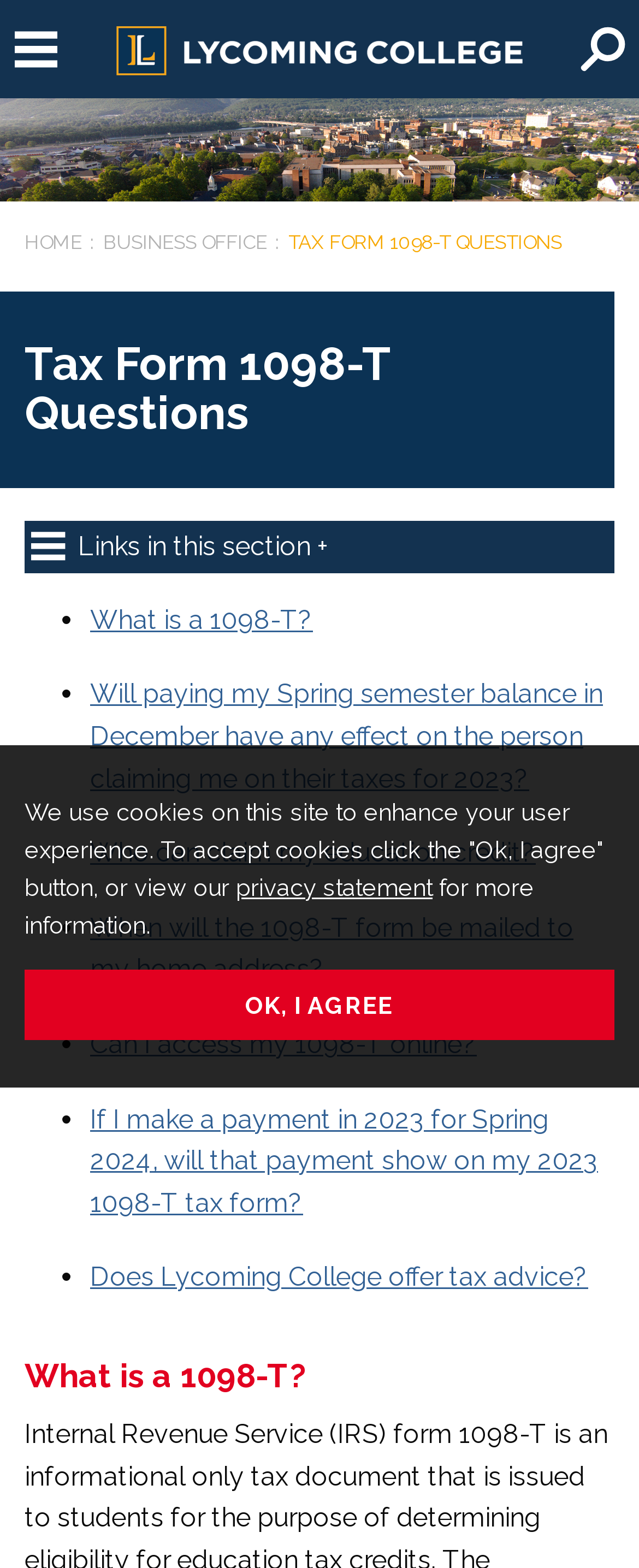Use a single word or phrase to answer the question: What is the first FAQ about?

What is a 1098-T?